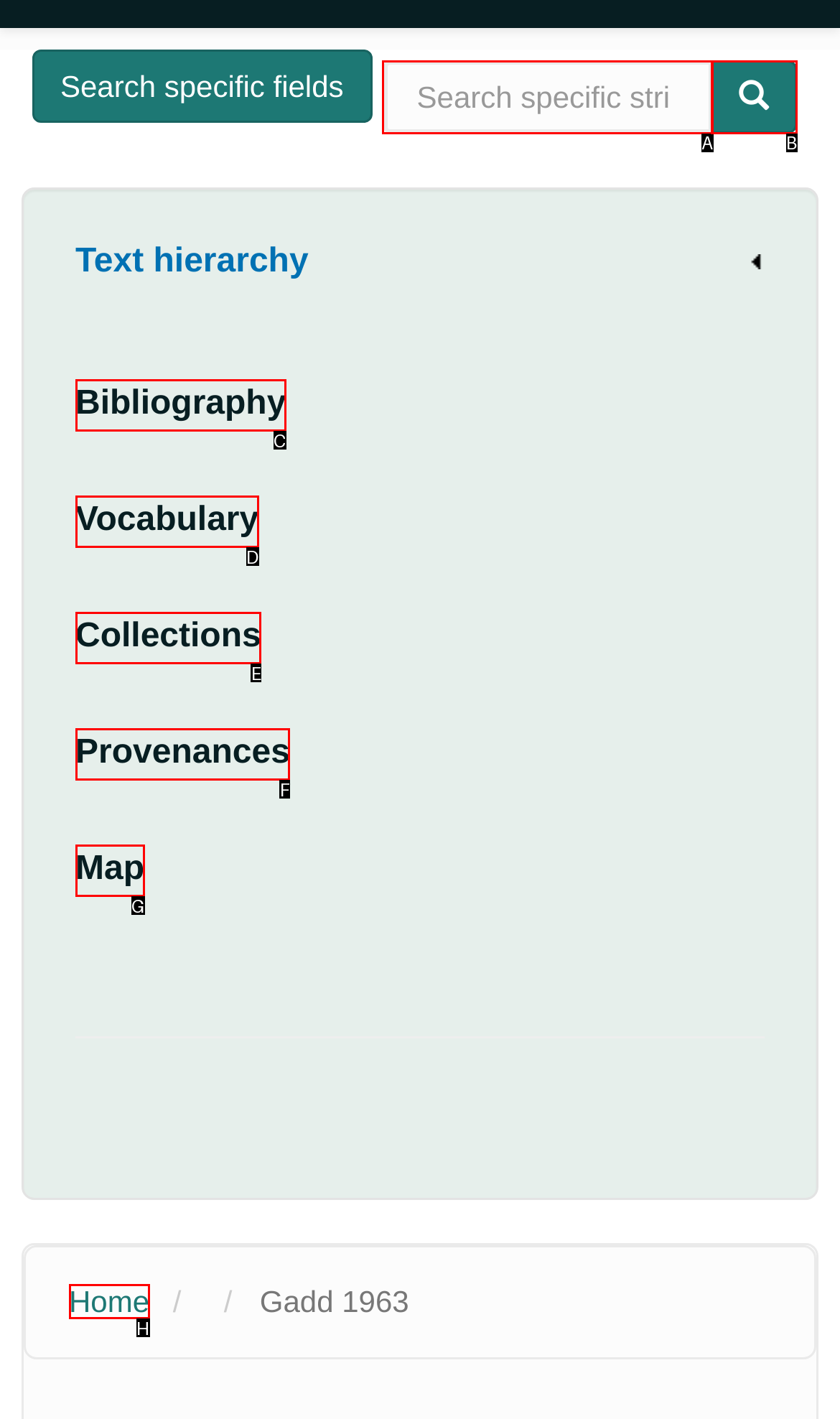Choose the HTML element that matches the description: Map
Reply with the letter of the correct option from the given choices.

G